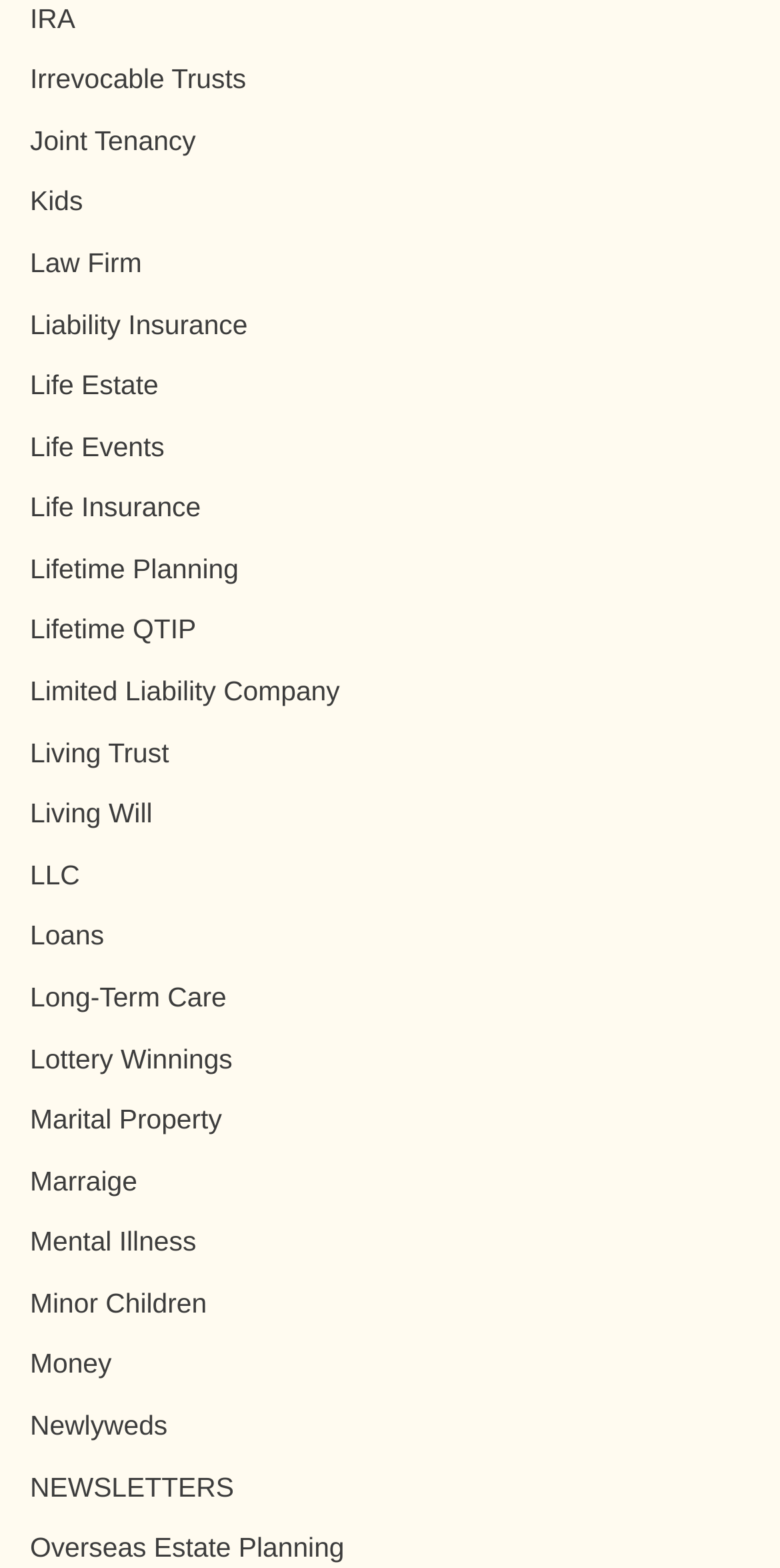Determine the bounding box coordinates of the section I need to click to execute the following instruction: "Explore Overseas Estate Planning". Provide the coordinates as four float numbers between 0 and 1, i.e., [left, top, right, bottom].

[0.038, 0.978, 0.441, 0.997]